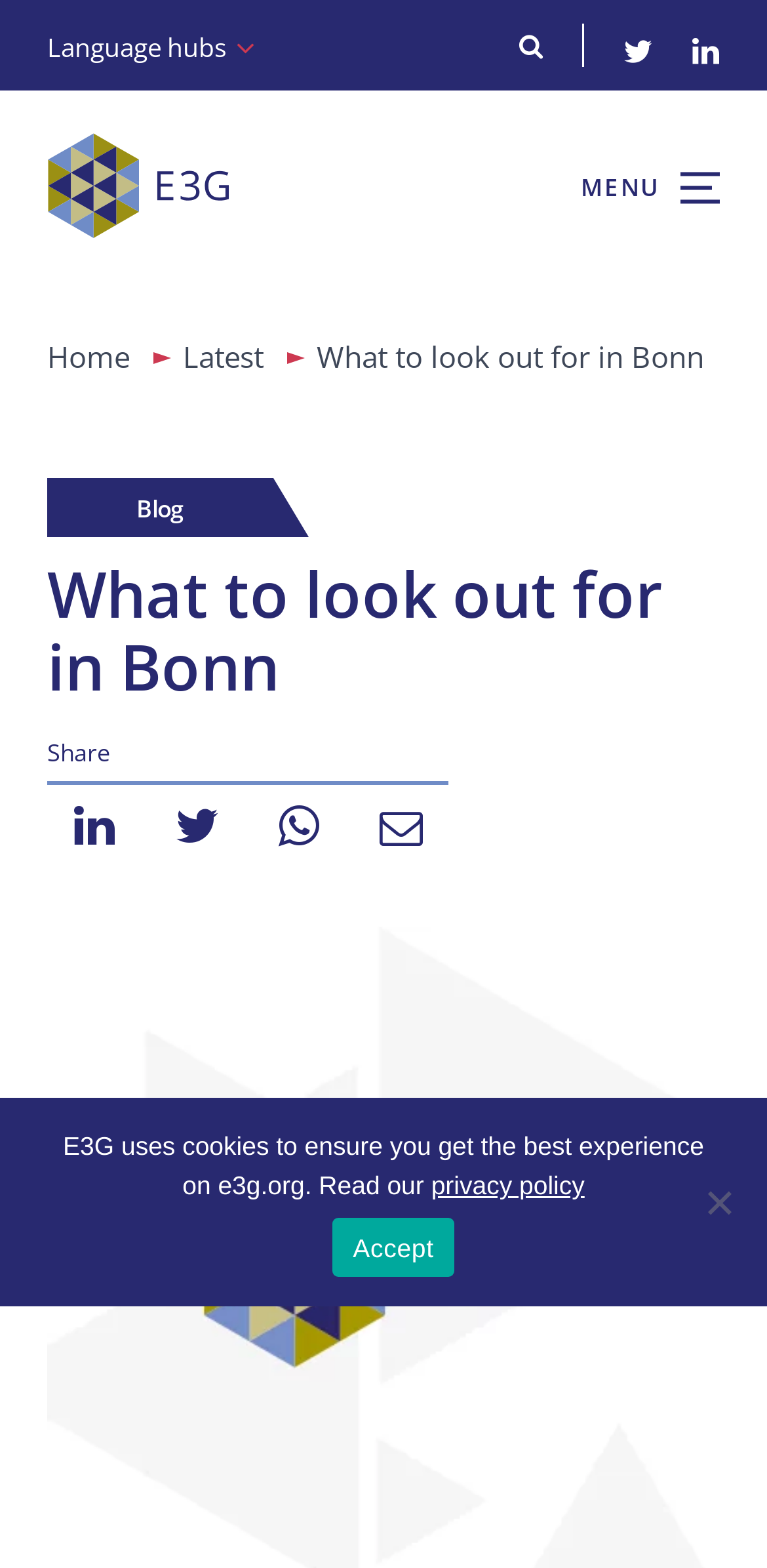How many links are available in the top navigation bar?
Please provide a comprehensive and detailed answer to the question.

I counted the number of links in the top navigation bar by looking at the links with text 'Language hubs', '', '', '', and 'logo' which are located at the top of the webpage.